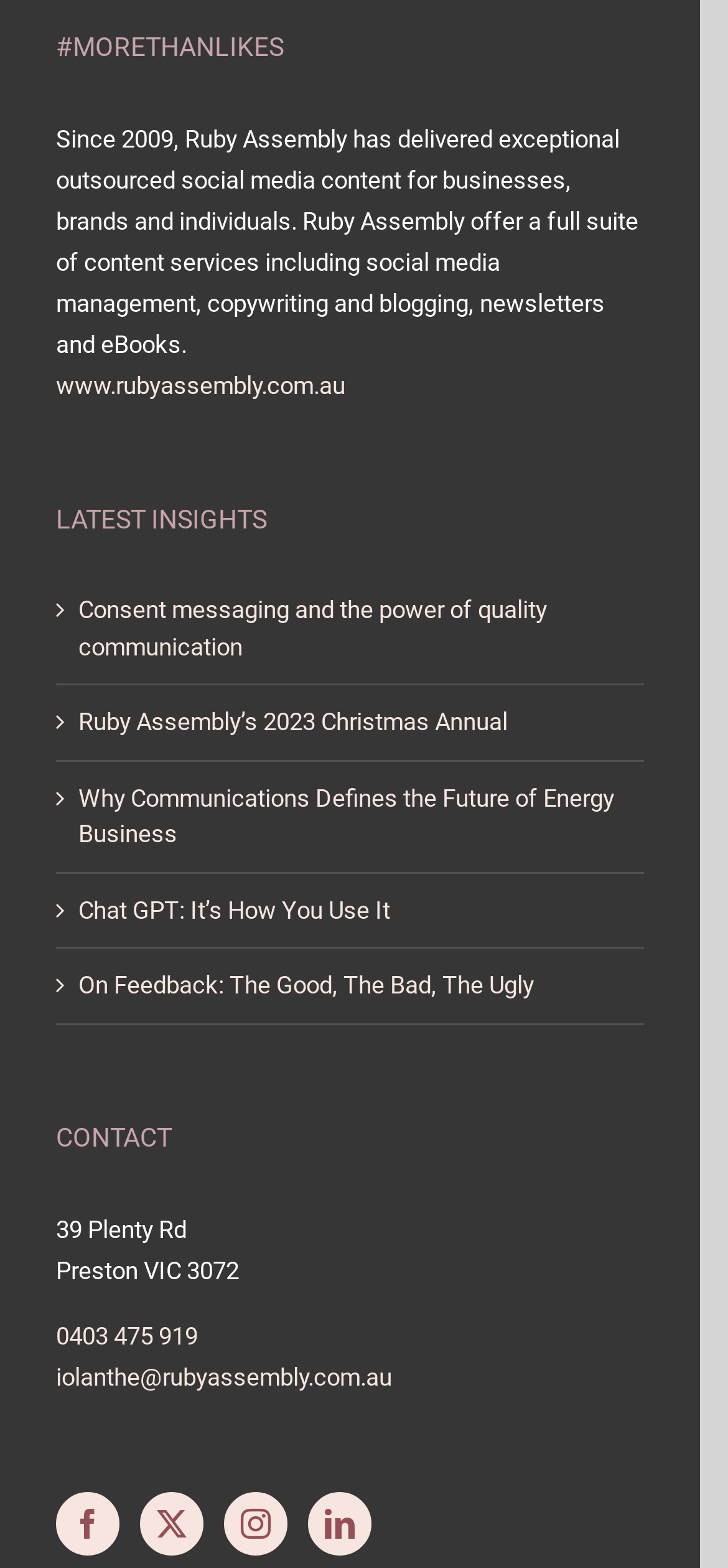Examine the image carefully and respond to the question with a detailed answer: 
What is the address of the company?

The address is mentioned in the static text '39 Plenty Rd' and 'Preston VIC 3072', which are located below the 'CONTACT' heading.